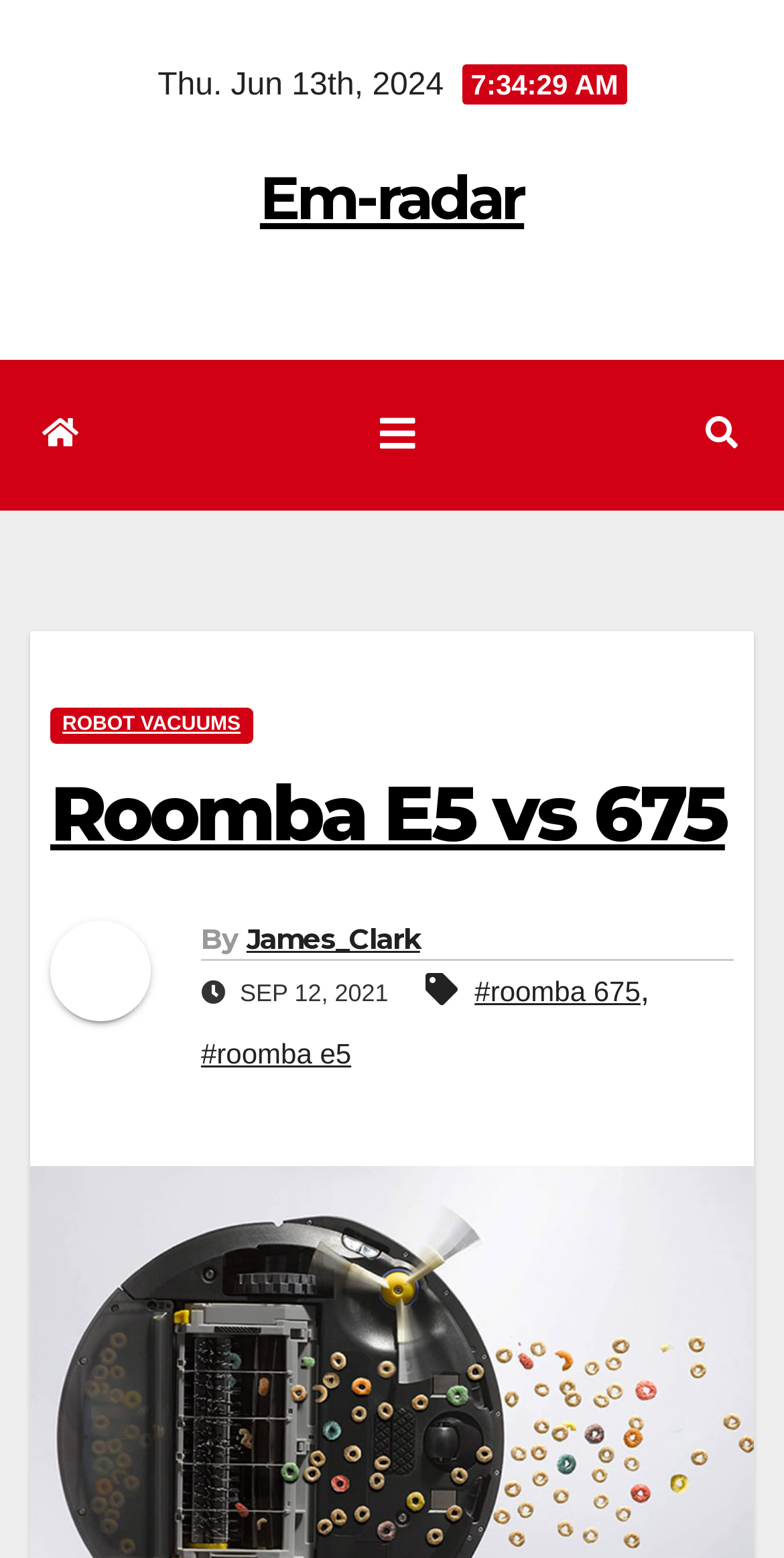What is the current date?
Using the visual information, respond with a single word or phrase.

Thu. Jun 13th, 2024